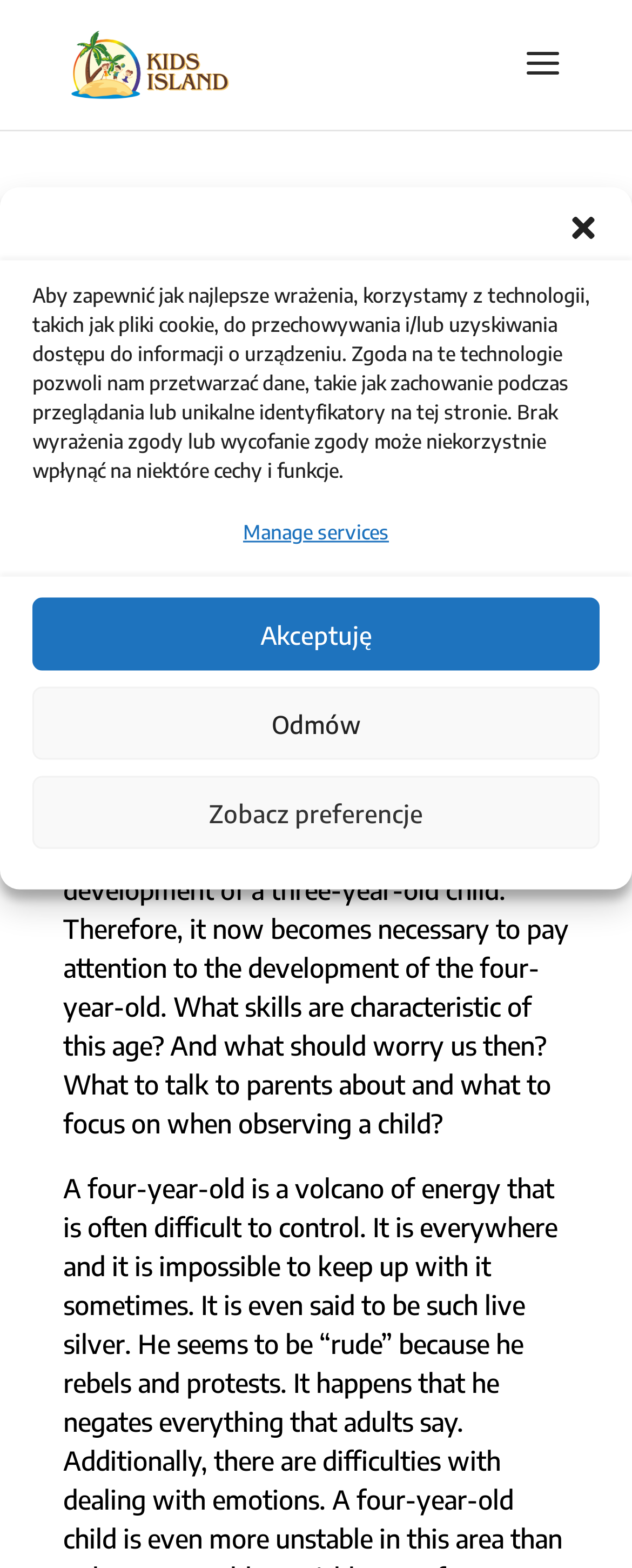What is the topic of the current article?
Examine the image and provide an in-depth answer to the question.

I found the topic of the article by reading the introductory text, which mentions the development of a four-year-old child. The text also mentions the previous article about the development of a three-year-old child, suggesting that this article is a continuation of that topic.